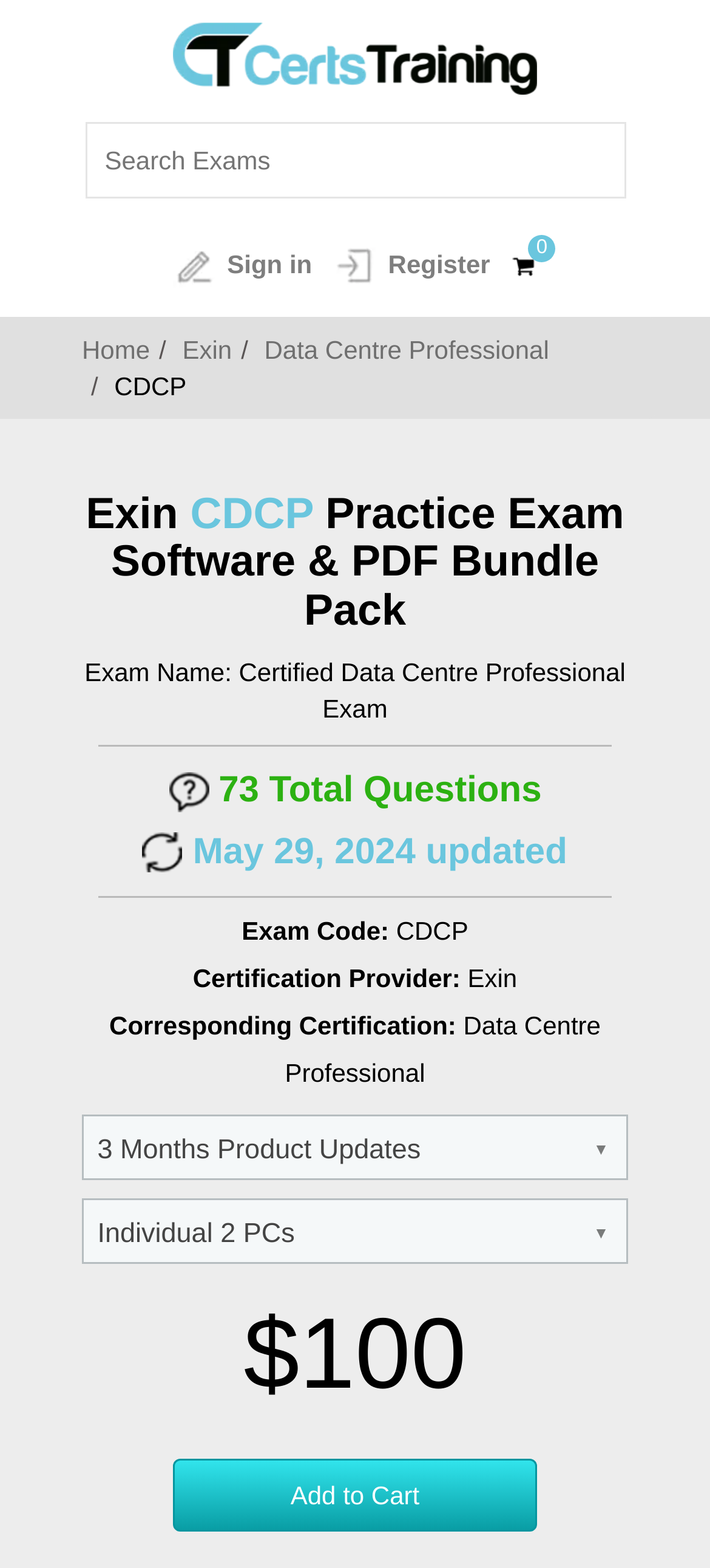Please provide a detailed answer to the question below by examining the image:
What is the last updated date of the exam questions?

The last updated date of the exam questions can be found in the static text 'May 29, 2024 updated' which is located near the image 'CDCP Exam Questions'.